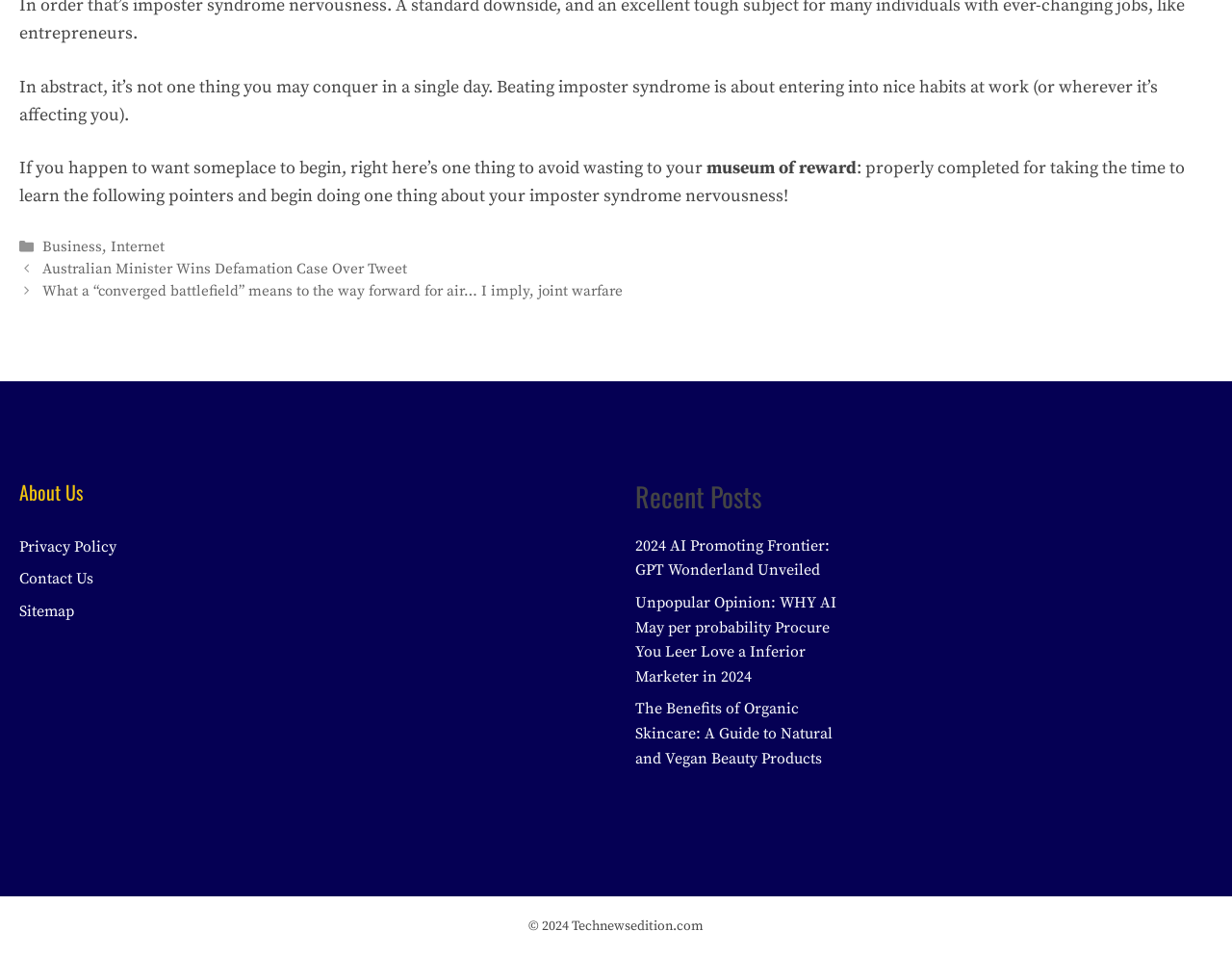Kindly respond to the following question with a single word or a brief phrase: 
What is the copyright year of the website?

2024